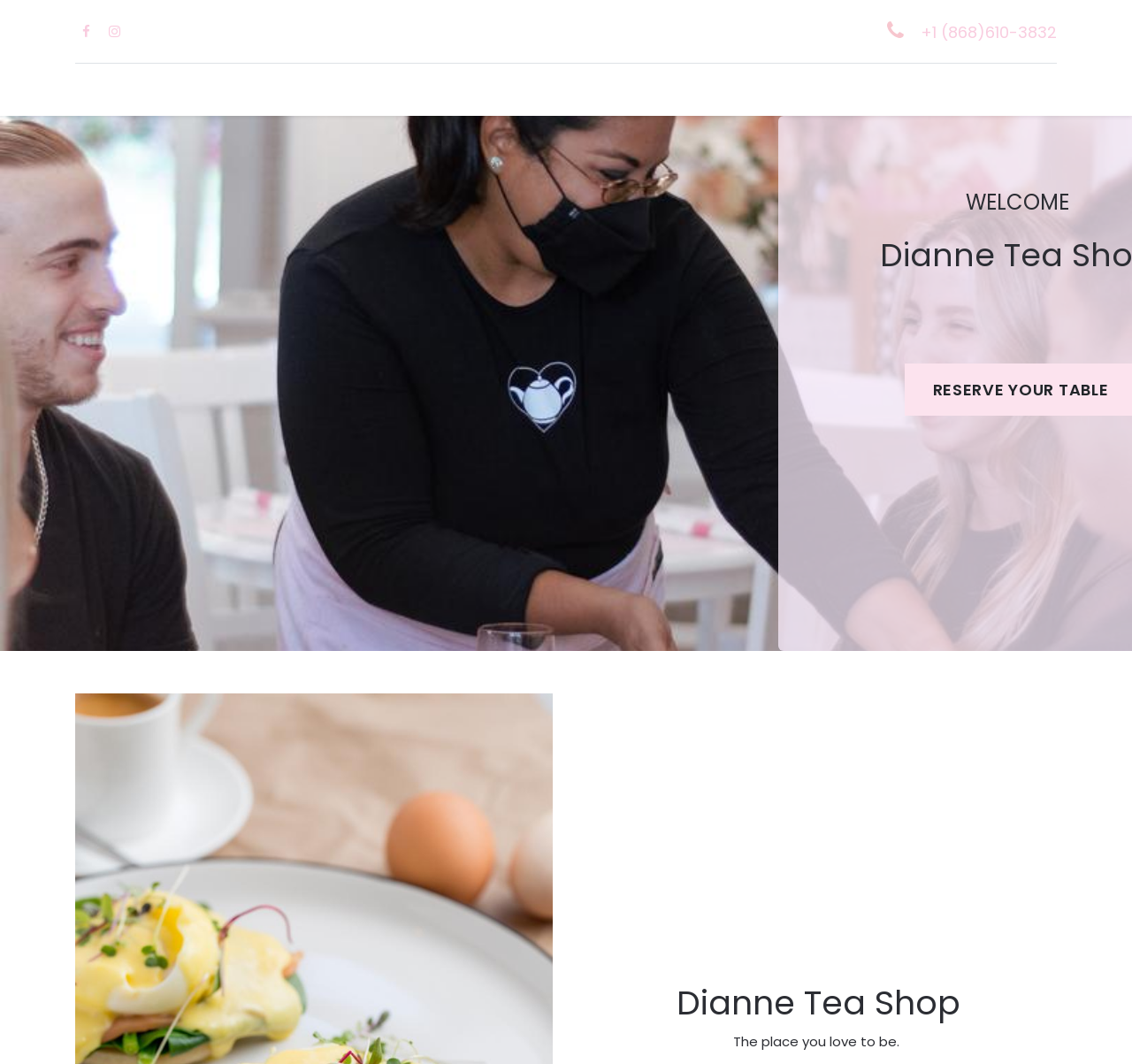Determine the bounding box coordinates for the HTML element mentioned in the following description: "CONTACT US". The coordinates should be a list of four floats ranging from 0 to 1, represented as [left, top, right, bottom].

[0.574, 0.068, 0.675, 0.1]